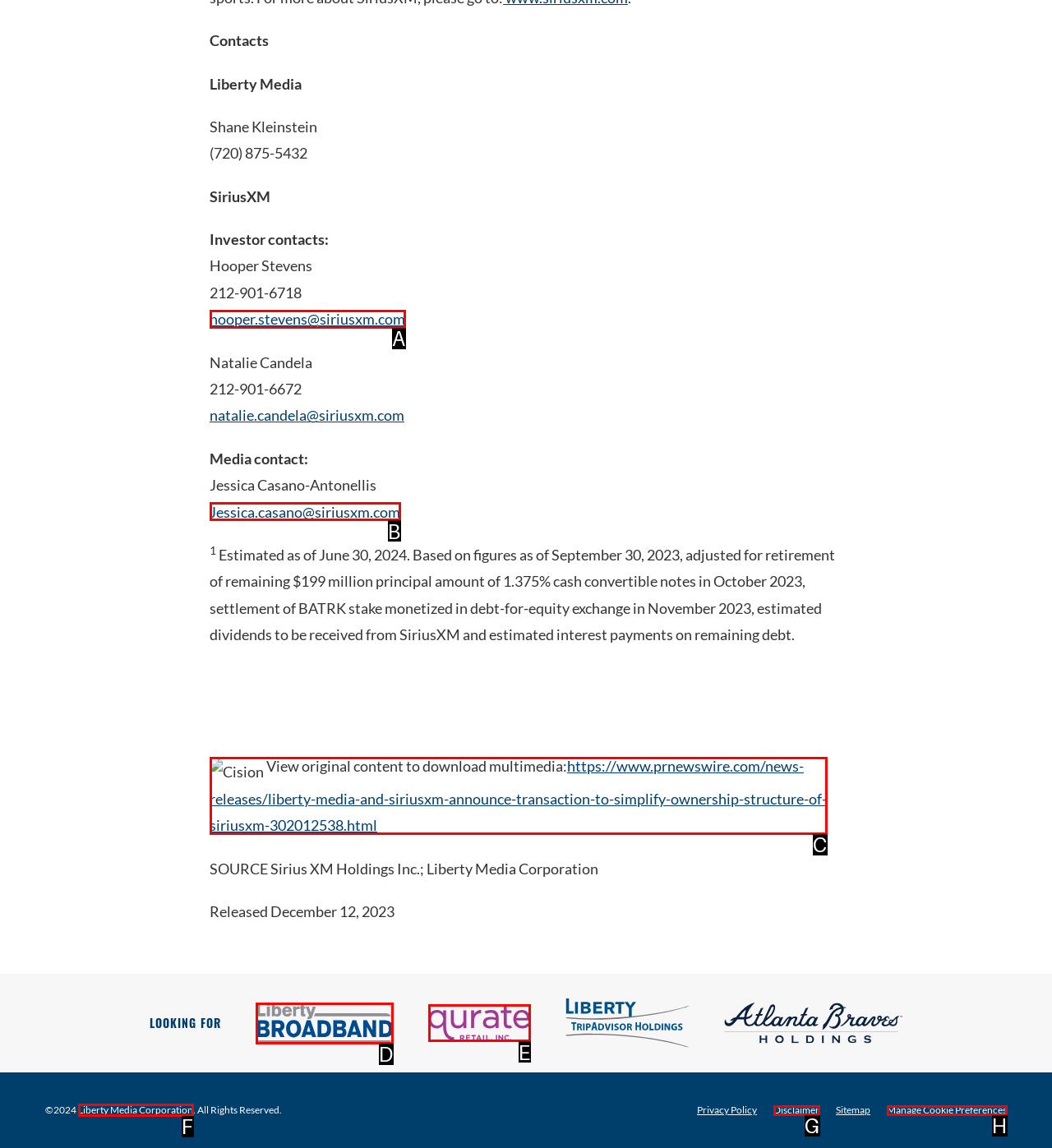Choose the HTML element that best fits the description: Liberty Media Corporation. Answer with the option's letter directly.

F